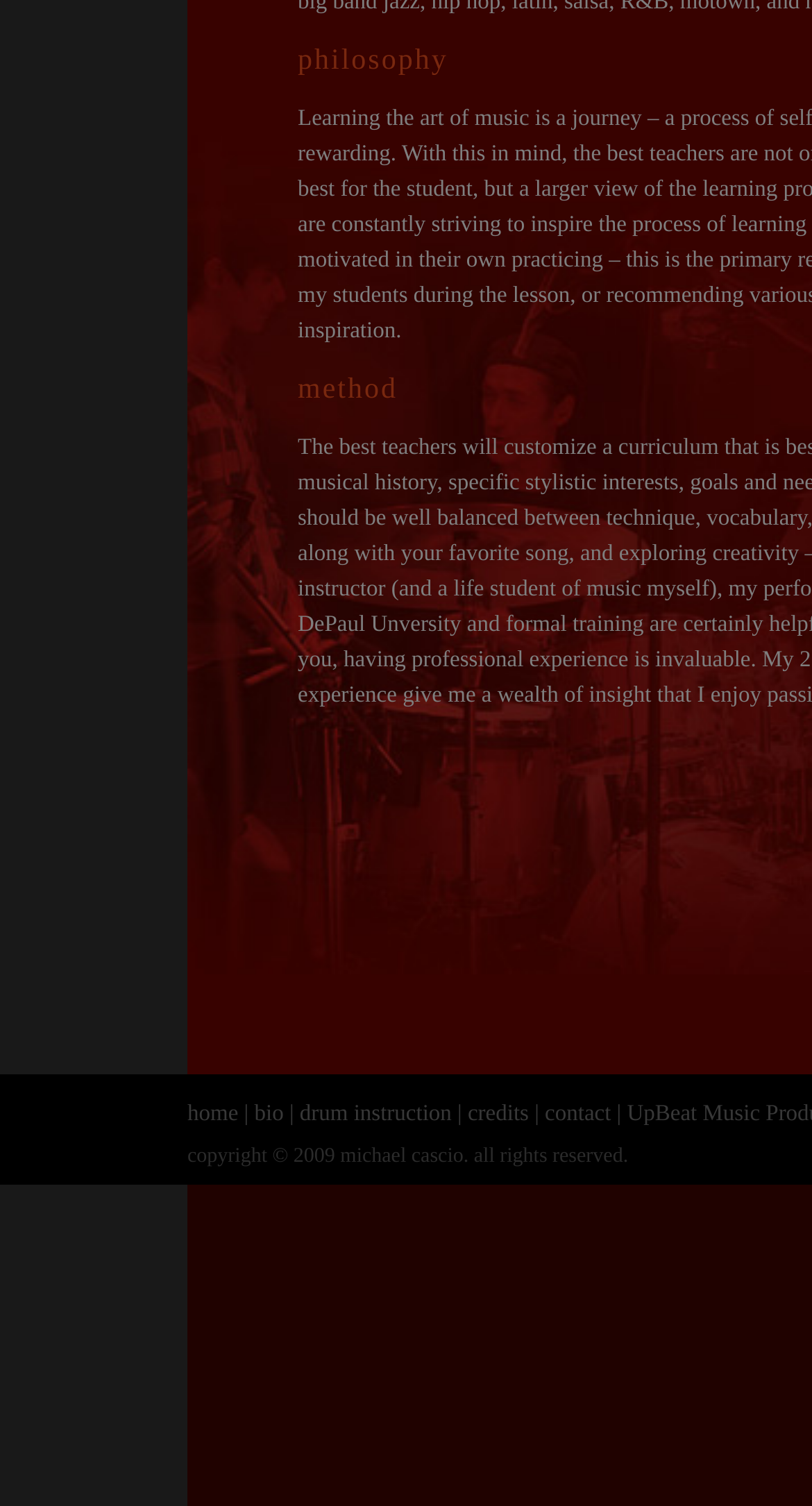Identify the bounding box of the UI element that matches this description: "drum instruction".

[0.369, 0.731, 0.556, 0.748]